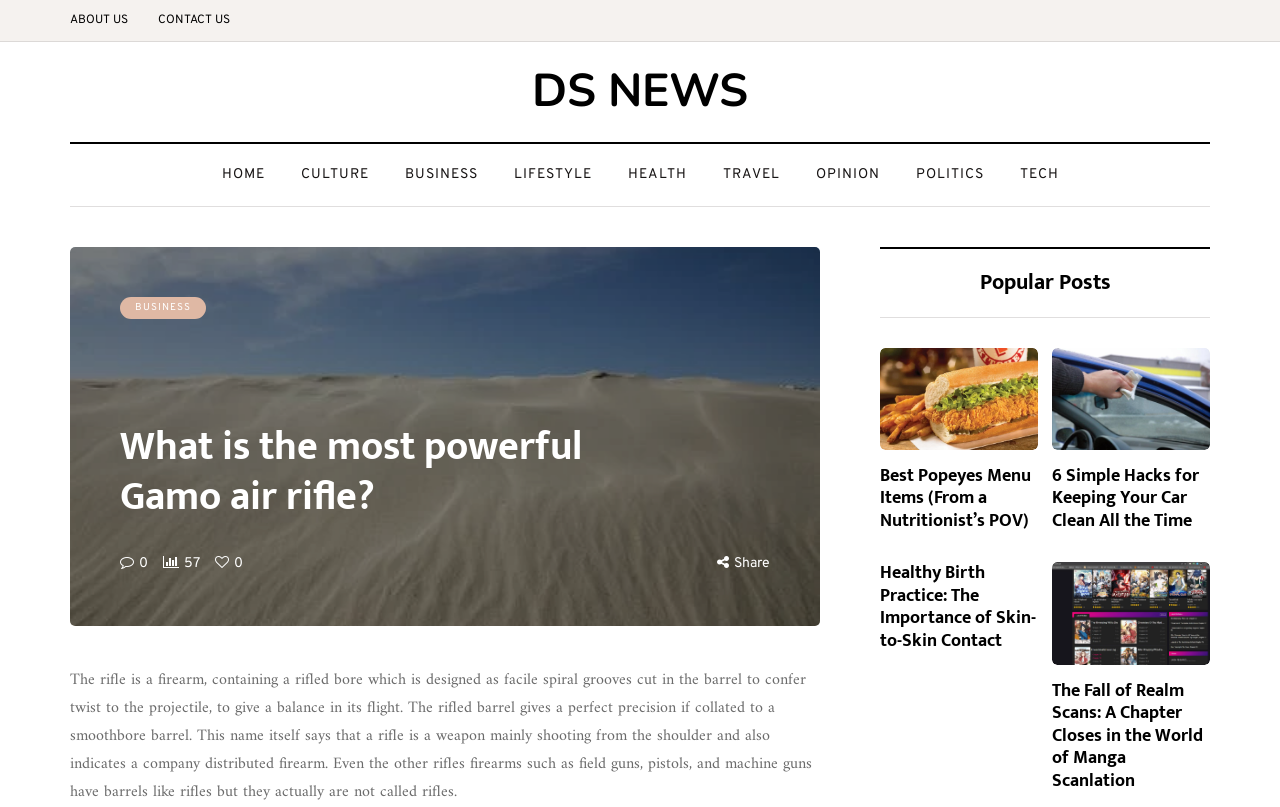What is the purpose of the rifle?
Carefully analyze the image and provide a detailed answer to the question.

I read the article content and found that the purpose of the rifle is to give a balance in its flight, as stated in the sentence 'The rifled barrel gives a perfect precision if collated to a smoothbore barrel, to give a balance in its flight'.